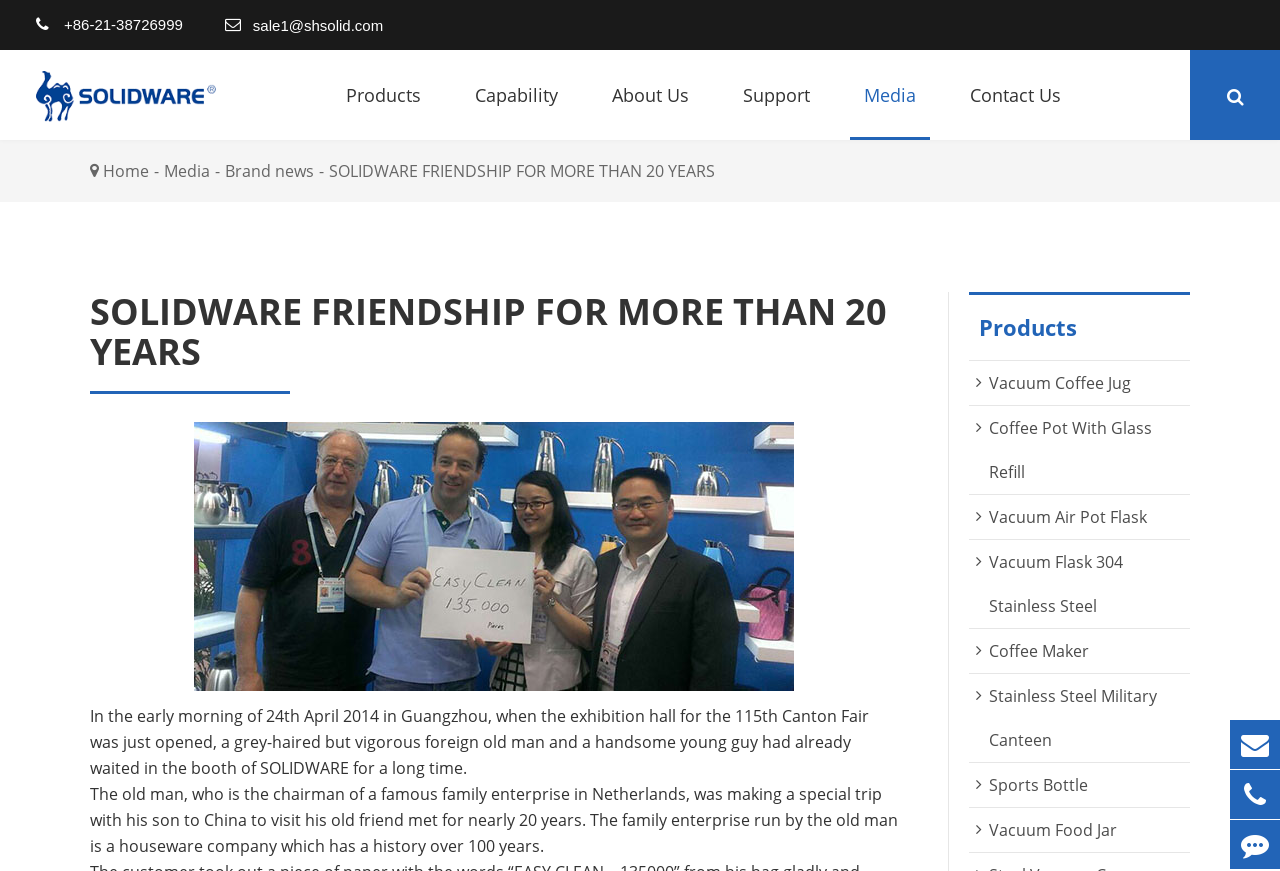Could you determine the bounding box coordinates of the clickable element to complete the instruction: "Read about the company's capability"? Provide the coordinates as four float numbers between 0 and 1, i.e., [left, top, right, bottom].

[0.371, 0.057, 0.436, 0.161]